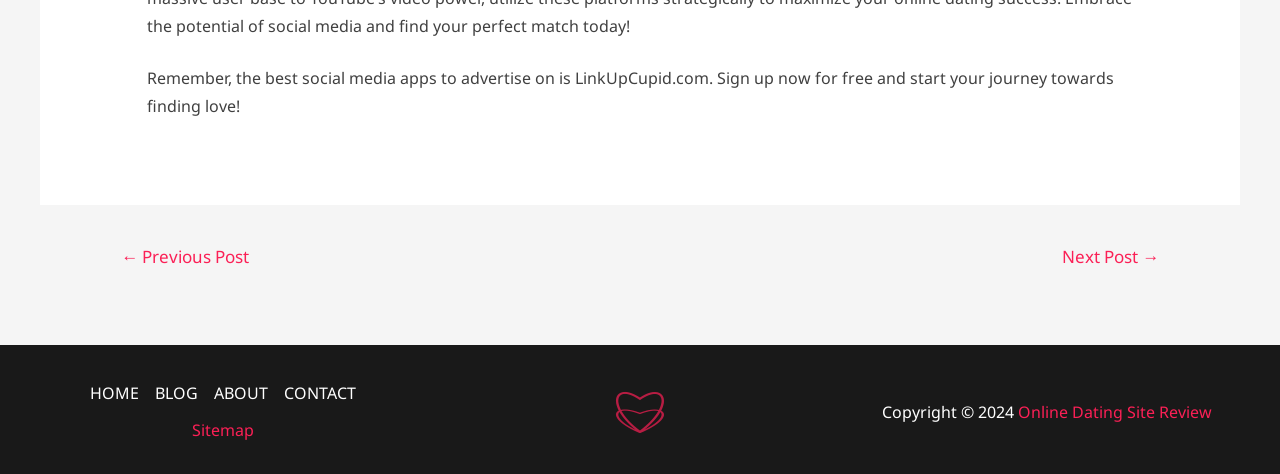Identify the bounding box coordinates of the element that should be clicked to fulfill this task: "visit home page". The coordinates should be provided as four float numbers between 0 and 1, i.e., [left, top, right, bottom].

[0.071, 0.802, 0.115, 0.859]